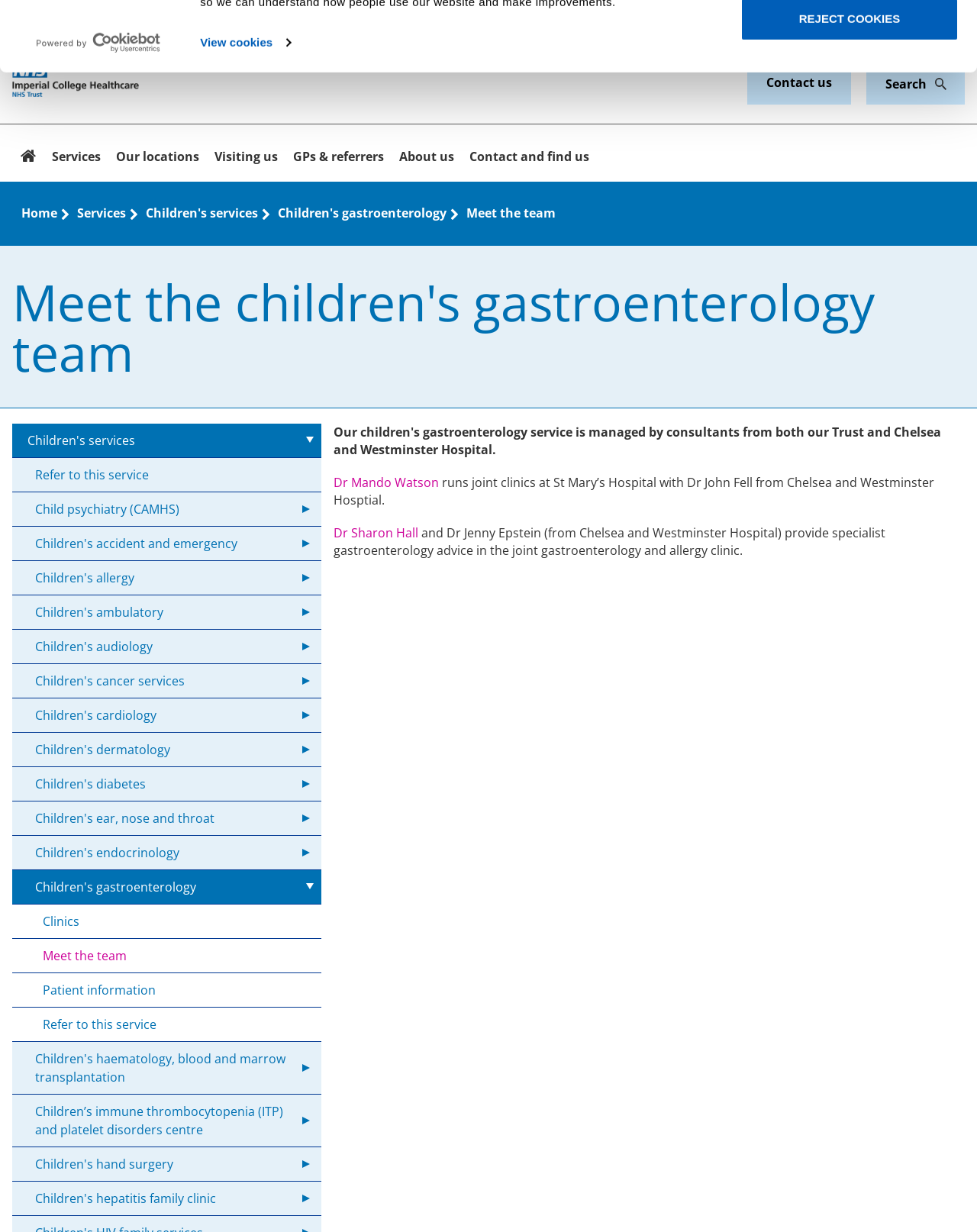Use a single word or phrase to answer the question:
How many team members are mentioned on the webpage?

3